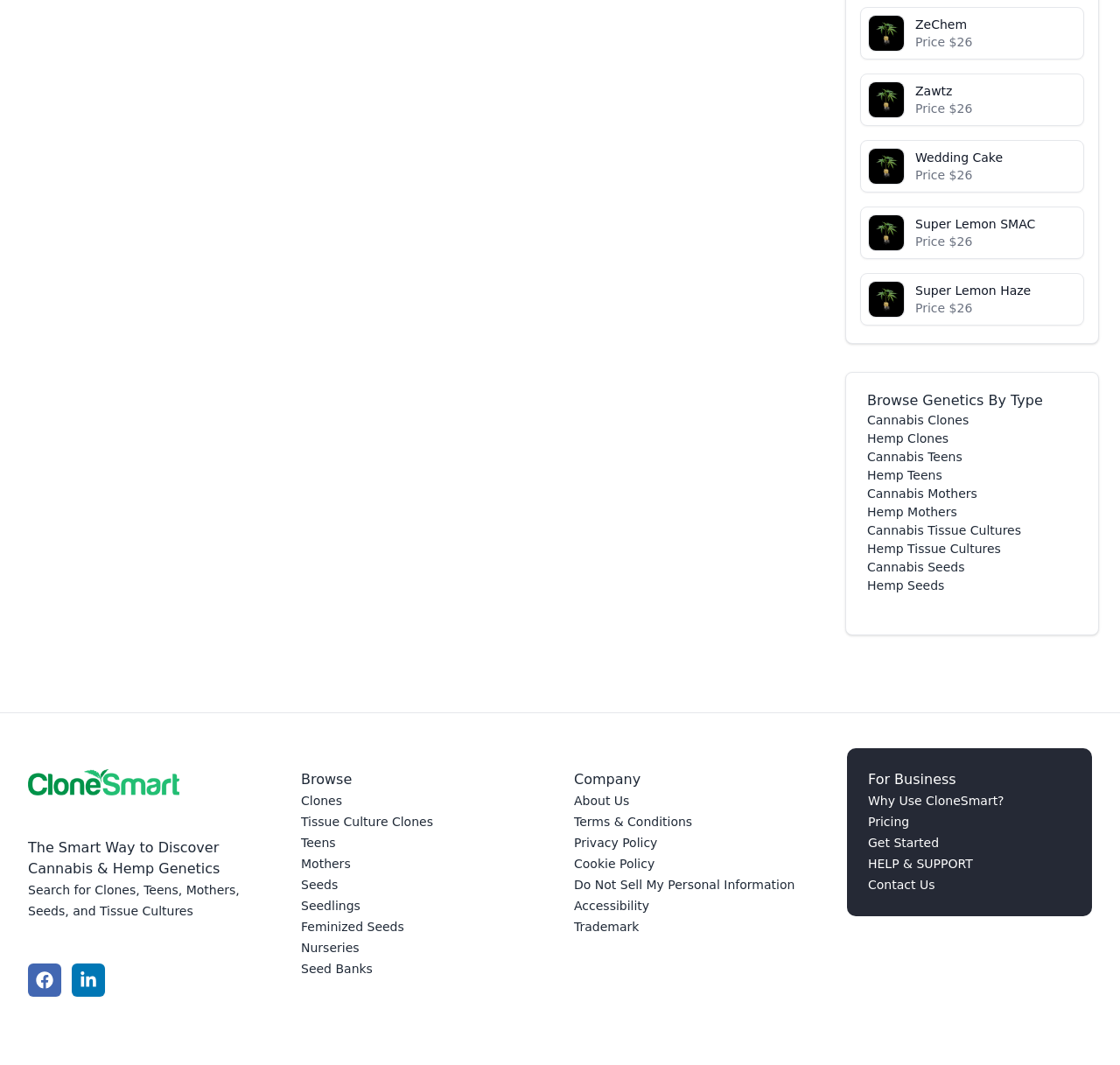Please locate the bounding box coordinates of the element that needs to be clicked to achieve the following instruction: "browse the home renovation category". The coordinates should be four float numbers between 0 and 1, i.e., [left, top, right, bottom].

None